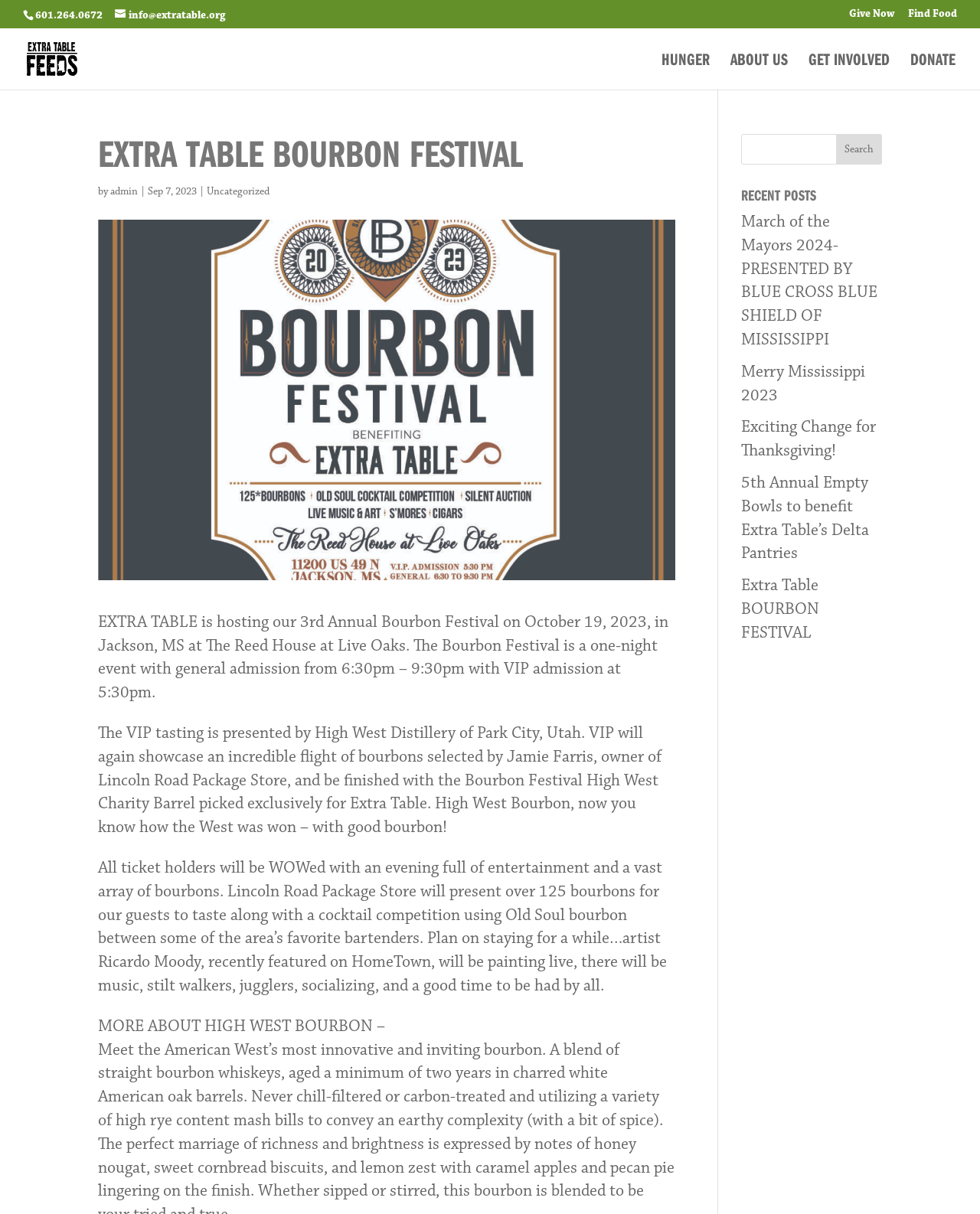Locate the bounding box coordinates of the clickable area to execute the instruction: "Learn more about the Bourbon Festival". Provide the coordinates as four float numbers between 0 and 1, represented as [left, top, right, bottom].

[0.756, 0.474, 0.836, 0.529]